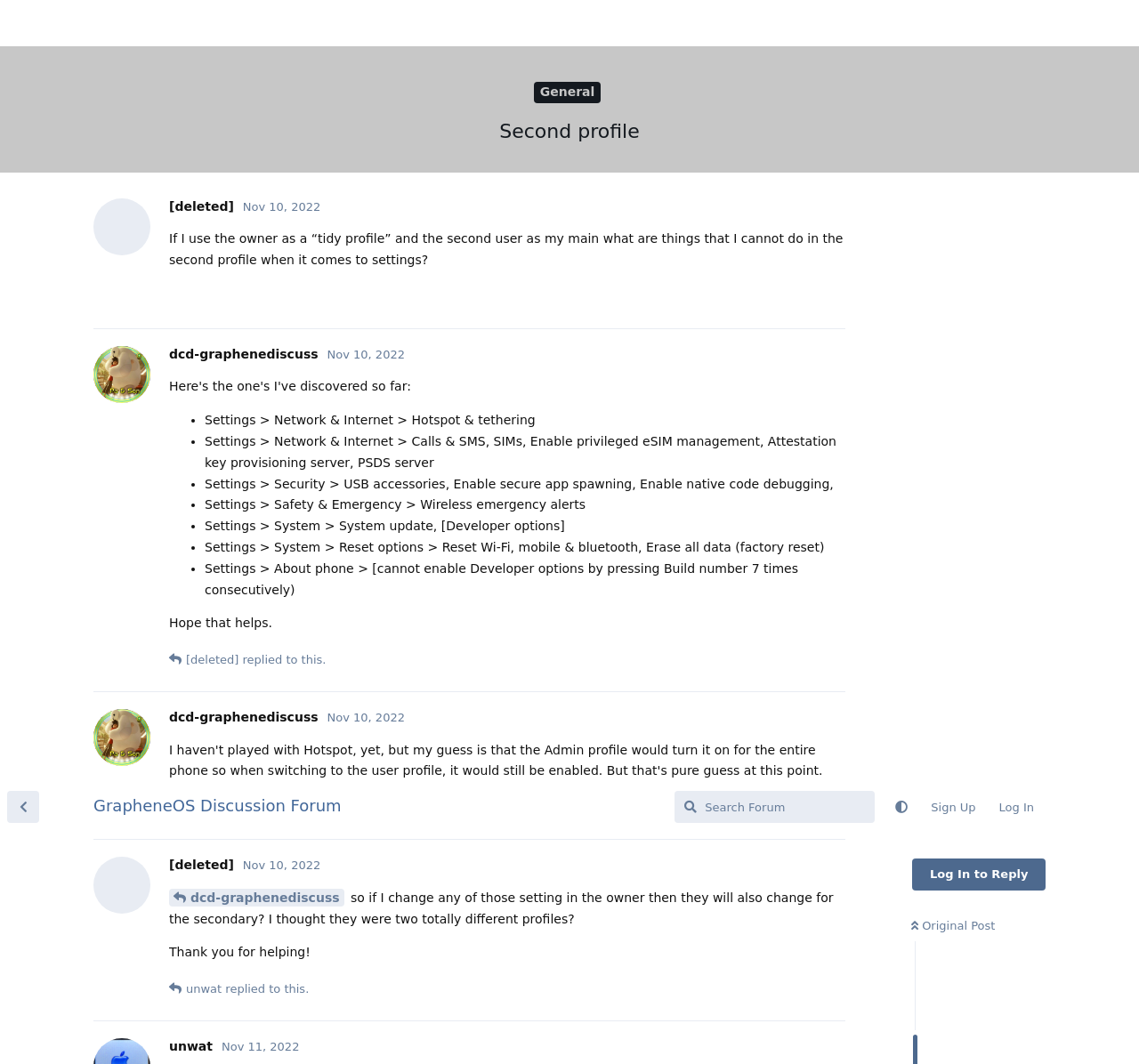Please specify the bounding box coordinates of the clickable region necessary for completing the following instruction: "Log in". The coordinates must consist of four float numbers between 0 and 1, i.e., [left, top, right, bottom].

[0.867, 0.007, 0.918, 0.037]